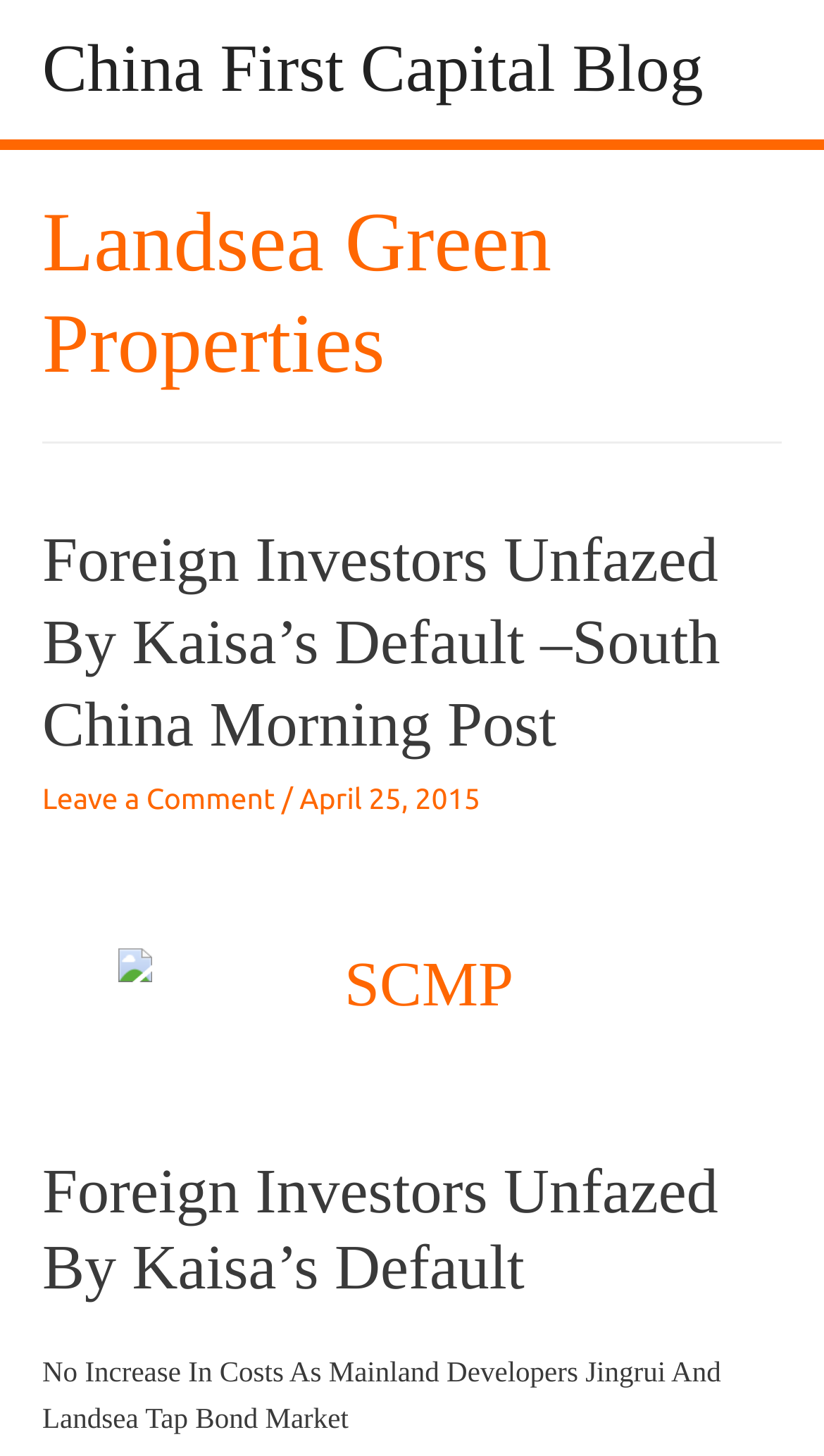Identify and provide the bounding box for the element described by: "alt="SCMP"".

[0.051, 0.652, 0.949, 0.765]